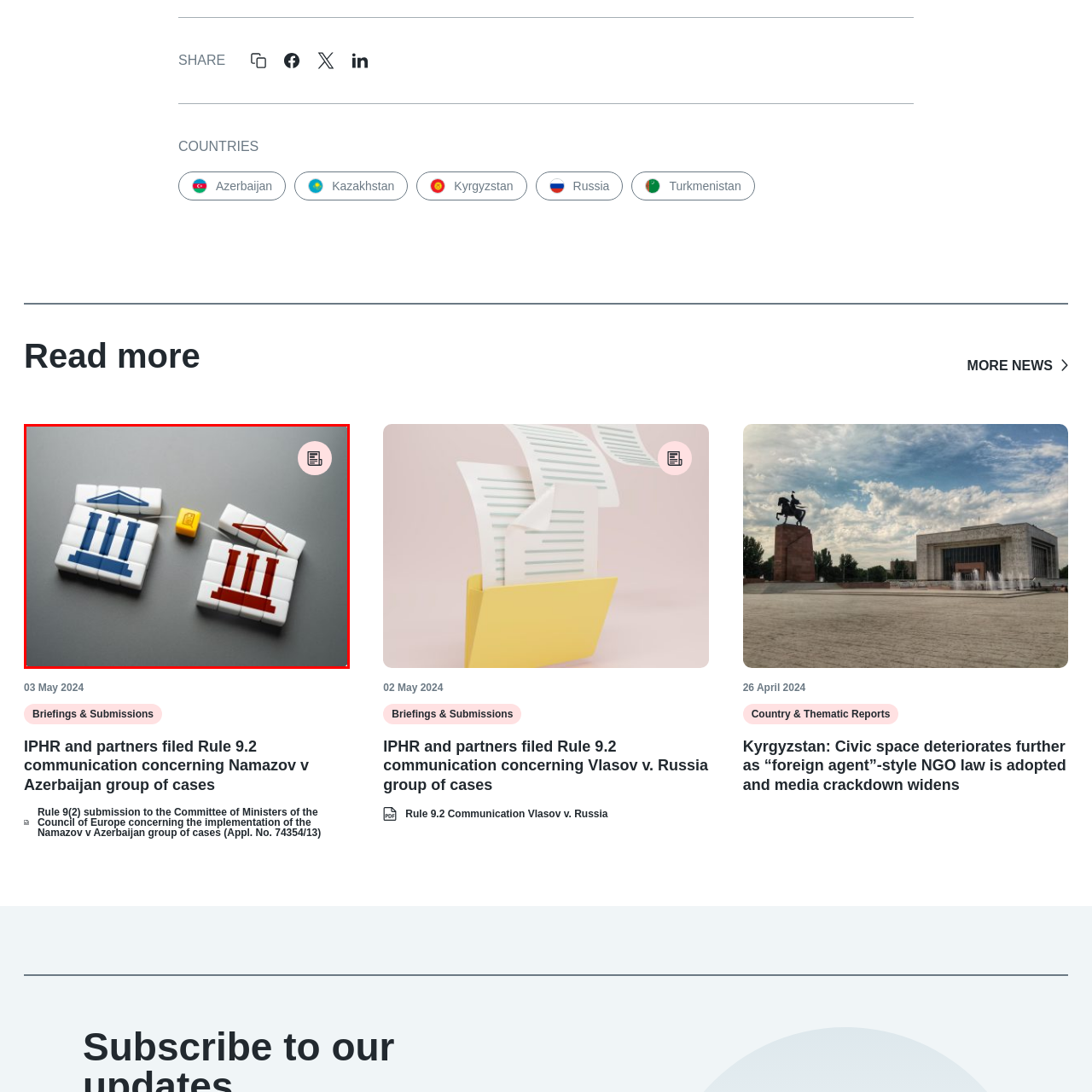Consider the image within the red frame and reply with a brief answer: What do the blue and red blocks represent?

Law, governance, or institutions